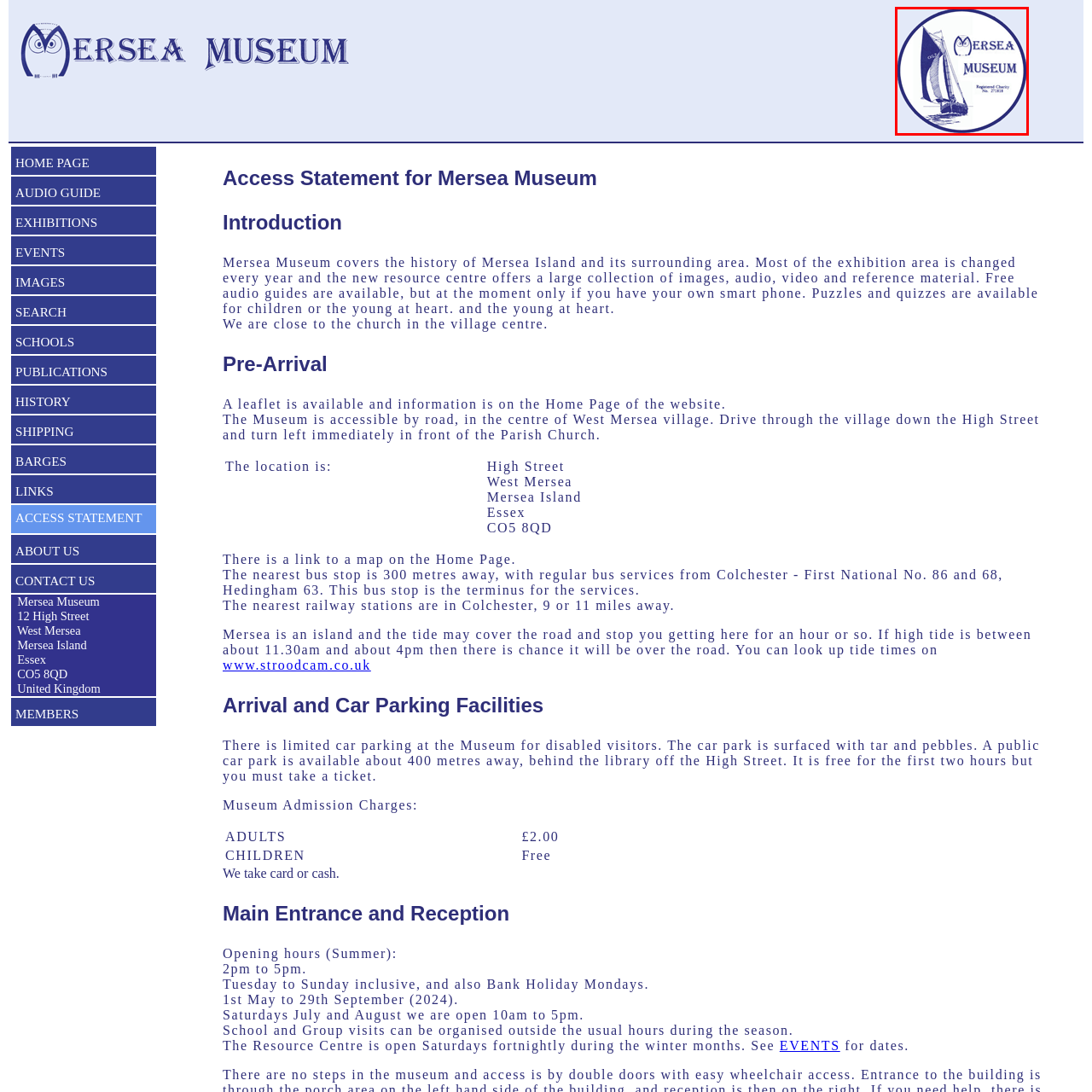What is the significance of the owl graphic?
Look at the section marked by the red bounding box and provide a single word or phrase as your answer.

Symbolizing wisdom and knowledge